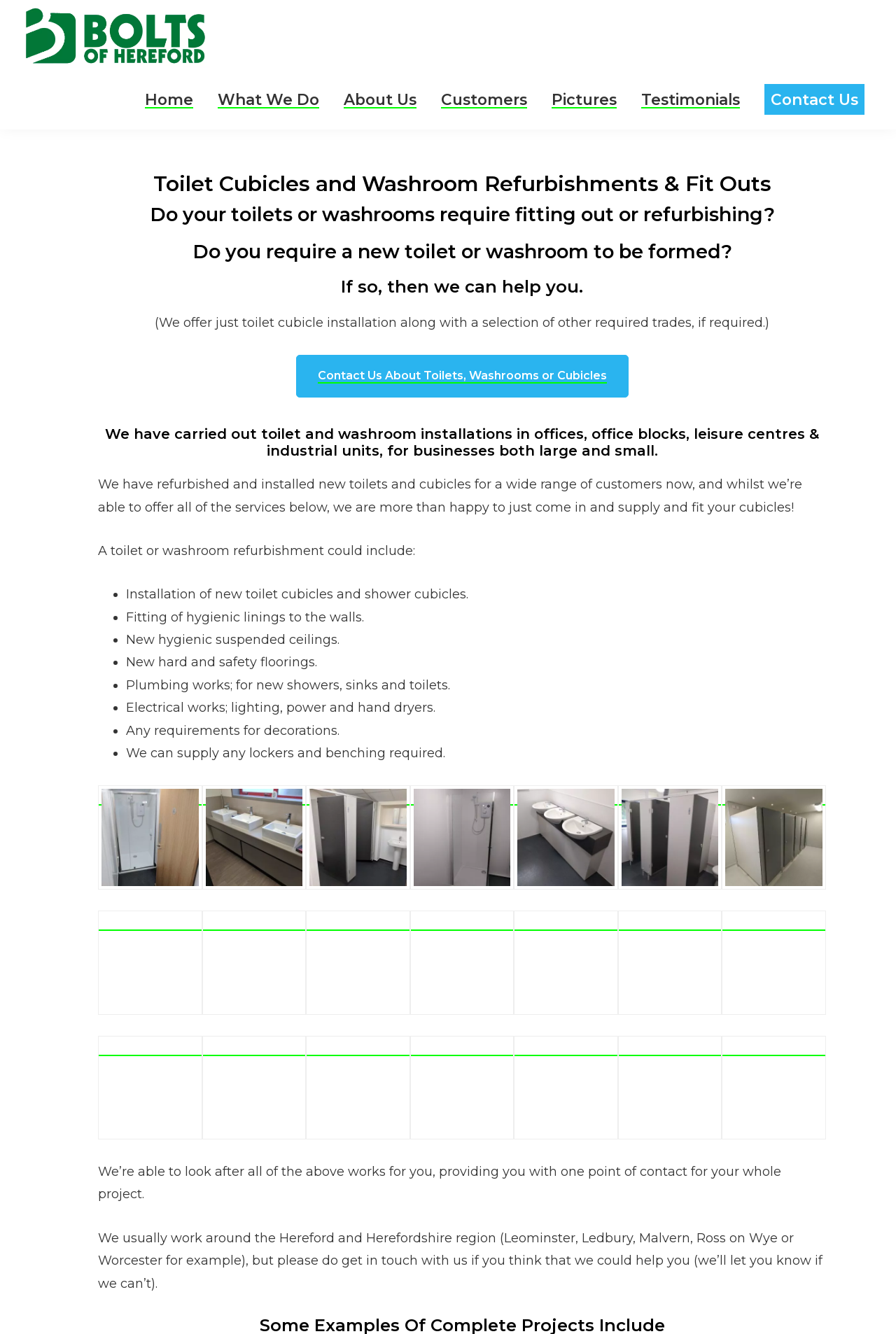Identify the bounding box for the described UI element. Provide the coordinates in (top-left x, top-left y, bottom-right x, bottom-right y) format with values ranging from 0 to 1: parent_node: Bolts Of Hereford Ltd

[0.023, 0.005, 0.234, 0.017]